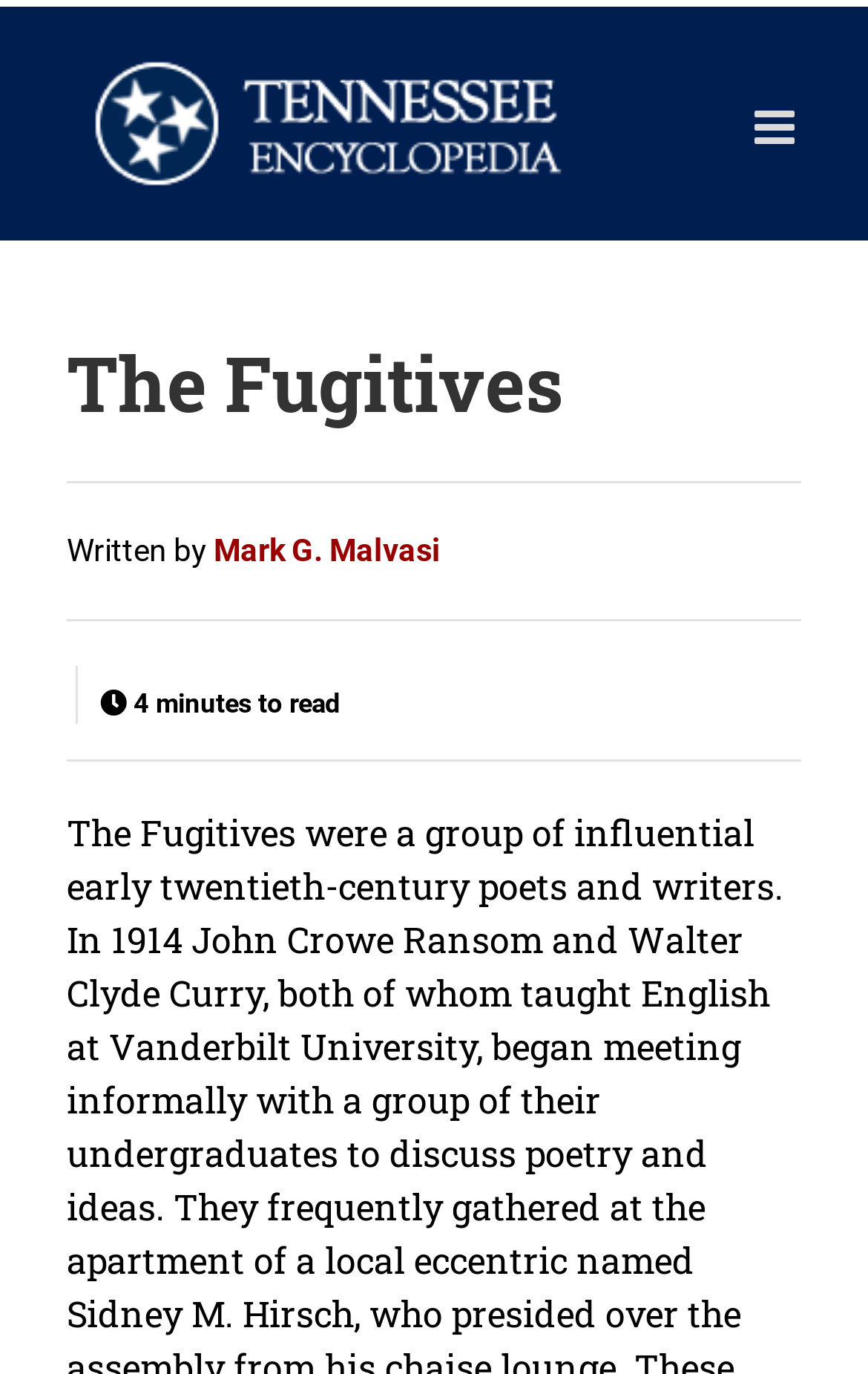Detail the various sections and features of the webpage.

The webpage is about The Fugitives, a group of influential early twentieth-century poets. At the top left corner, there is a logo of the Tennessee Encyclopedia, which is a clickable link. Next to the logo, there is a heading that reads "The Fugitives". Below the heading, there is a text "Written by" followed by a link to the author's name, Mark G. Malvasi. 

On the top right corner, there is a toggle button to control the mobile menu. The menu is not expanded by default. 

The webpage also indicates that the article takes a few minutes to read.